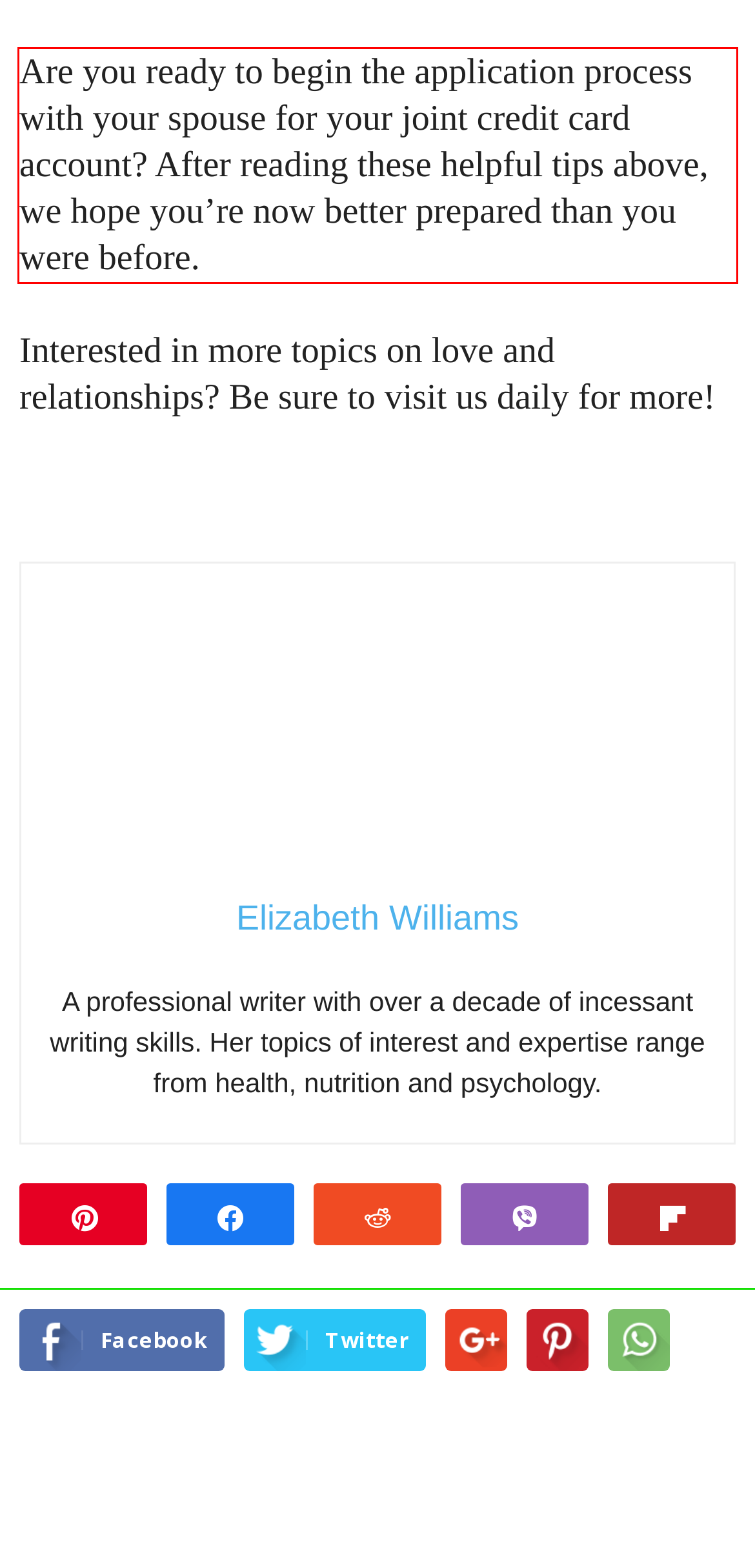Please take the screenshot of the webpage, find the red bounding box, and generate the text content that is within this red bounding box.

Are you ready to begin the application process with your spouse for your joint credit card account? After reading these helpful tips above, we hope you’re now better prepared than you were before.